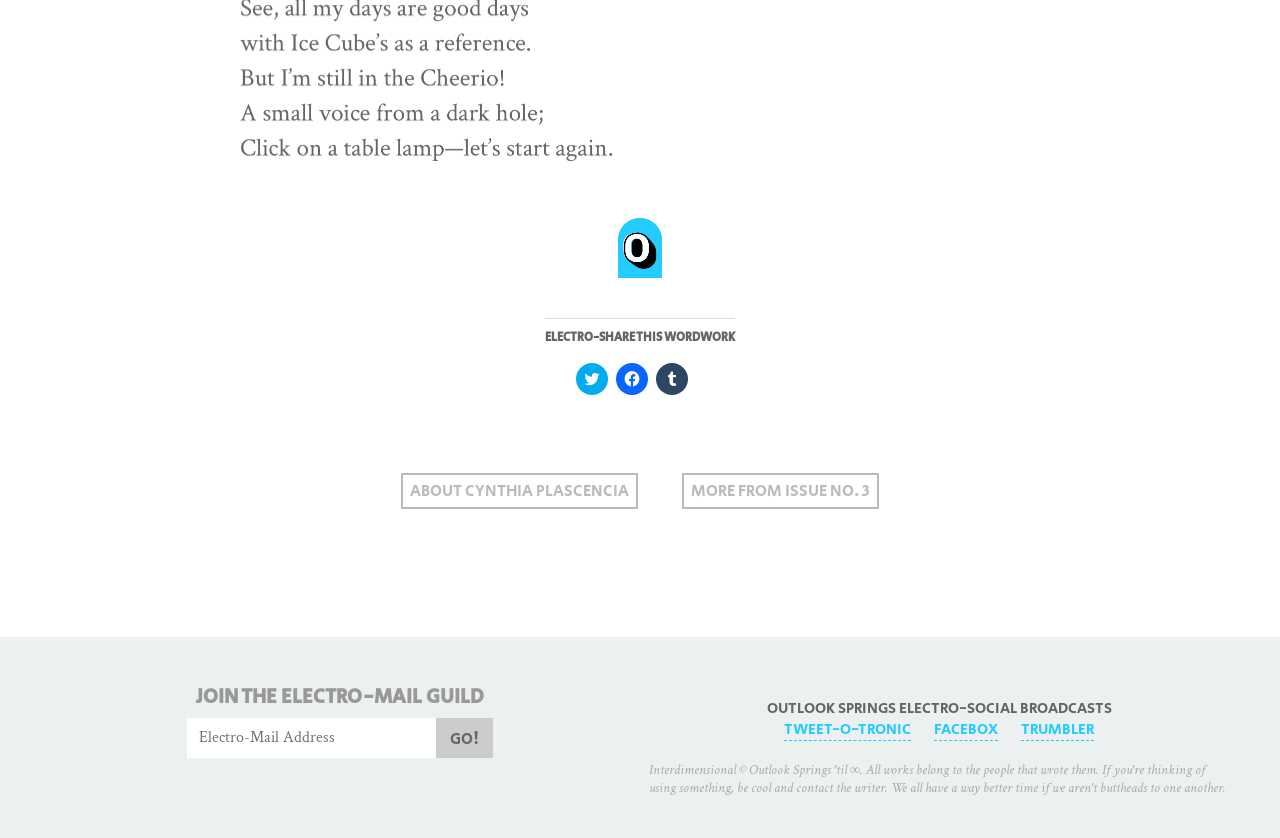Identify the bounding box coordinates of the clickable section necessary to follow the following instruction: "Click the GO! button". The coordinates should be presented as four float numbers from 0 to 1, i.e., [left, top, right, bottom].

[0.341, 0.856, 0.385, 0.904]